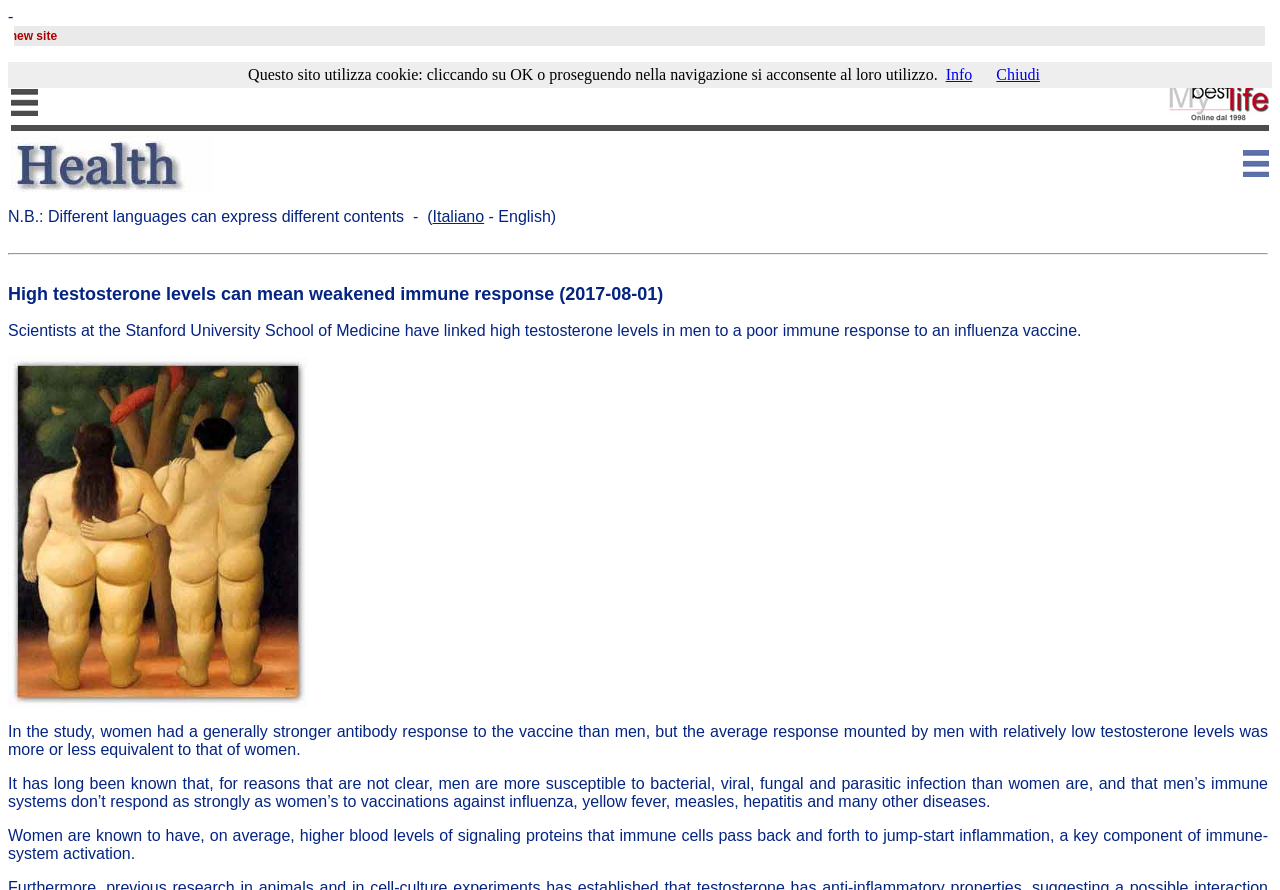Create a detailed summary of the webpage's content and design.

The webpage appears to be an article or blog post discussing the relationship between high testosterone levels and immune response. The title of the article is "High testosterone levels can mean weakened immune response". 

At the top of the page, there is a horizontal separator line. Below the separator, there is a table with three rows. The first row contains an iframe, which is likely an advertisement or a widget. The second row also contains an iframe, which might be another advertisement or a related content section. 

The third row has two cells, with the left cell containing a language selection option, allowing users to switch between Italian and English. The right cell is empty. 

Below the table, there is another horizontal separator line. 

The main content of the article starts below the separator, with a heading that repeats the title of the article, followed by the date "2017-08-01". To the right of the heading, there is an image that takes up a significant portion of the page. 

The article's content is not explicitly described in the accessibility tree, but based on the meta description, it likely discusses how men with high testosterone levels respond less to influenza vaccinations compared to those with lower testosterone levels.